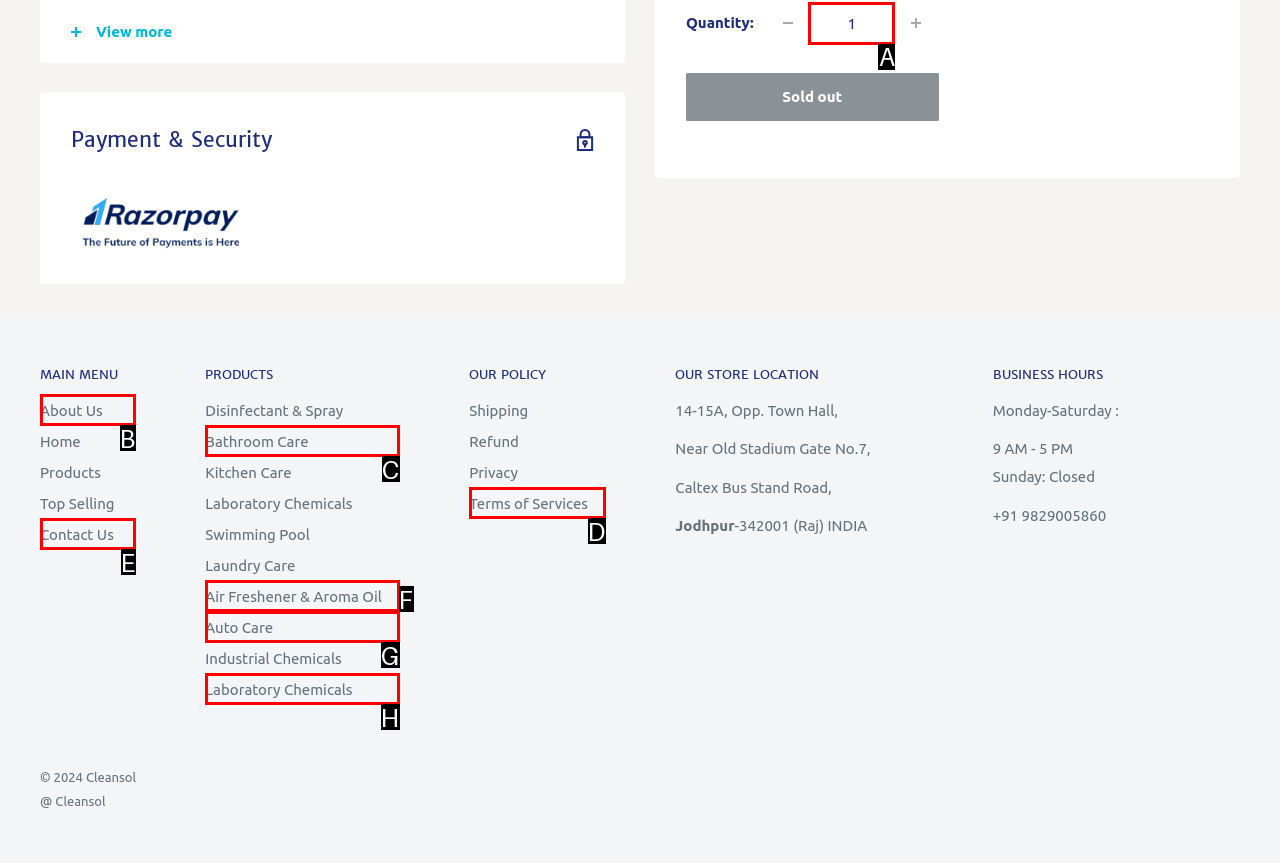Find the option that matches this description: input value="1" aria-label="Quantity" name="quantity" value="1"
Provide the matching option's letter directly.

A